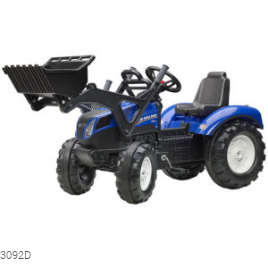Offer a detailed narrative of the image's content.

The image features the New Holland 3092D pedal backhoe loader, designed specifically for children. This vibrant blue vehicle is a miniature replica, perfect for young adventurers looking to engage in imaginative play. It is equipped with a functional front loader, allowing kids to scoop up sand, soil, or leaves, simulating real construction work. With its sturdy design and robust wheels, the backhoe ensures durability and ease of movement across various terrains. This model not only promotes outdoor play but also encourages autonomy and creativity in children aged 3 to 7 years.